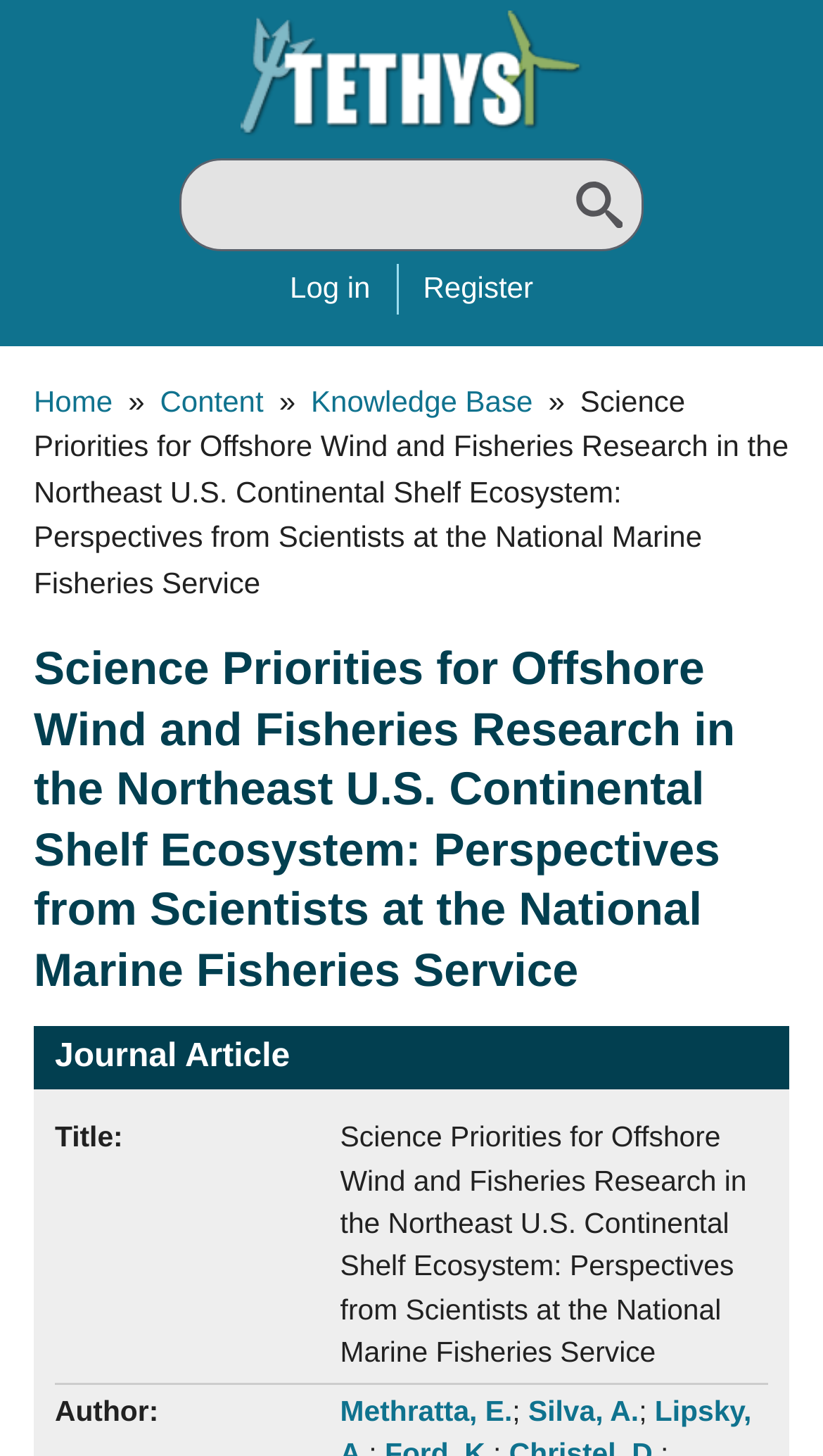Please specify the bounding box coordinates of the area that should be clicked to accomplish the following instruction: "Go to home page". The coordinates should consist of four float numbers between 0 and 1, i.e., [left, top, right, bottom].

[0.041, 0.264, 0.137, 0.287]